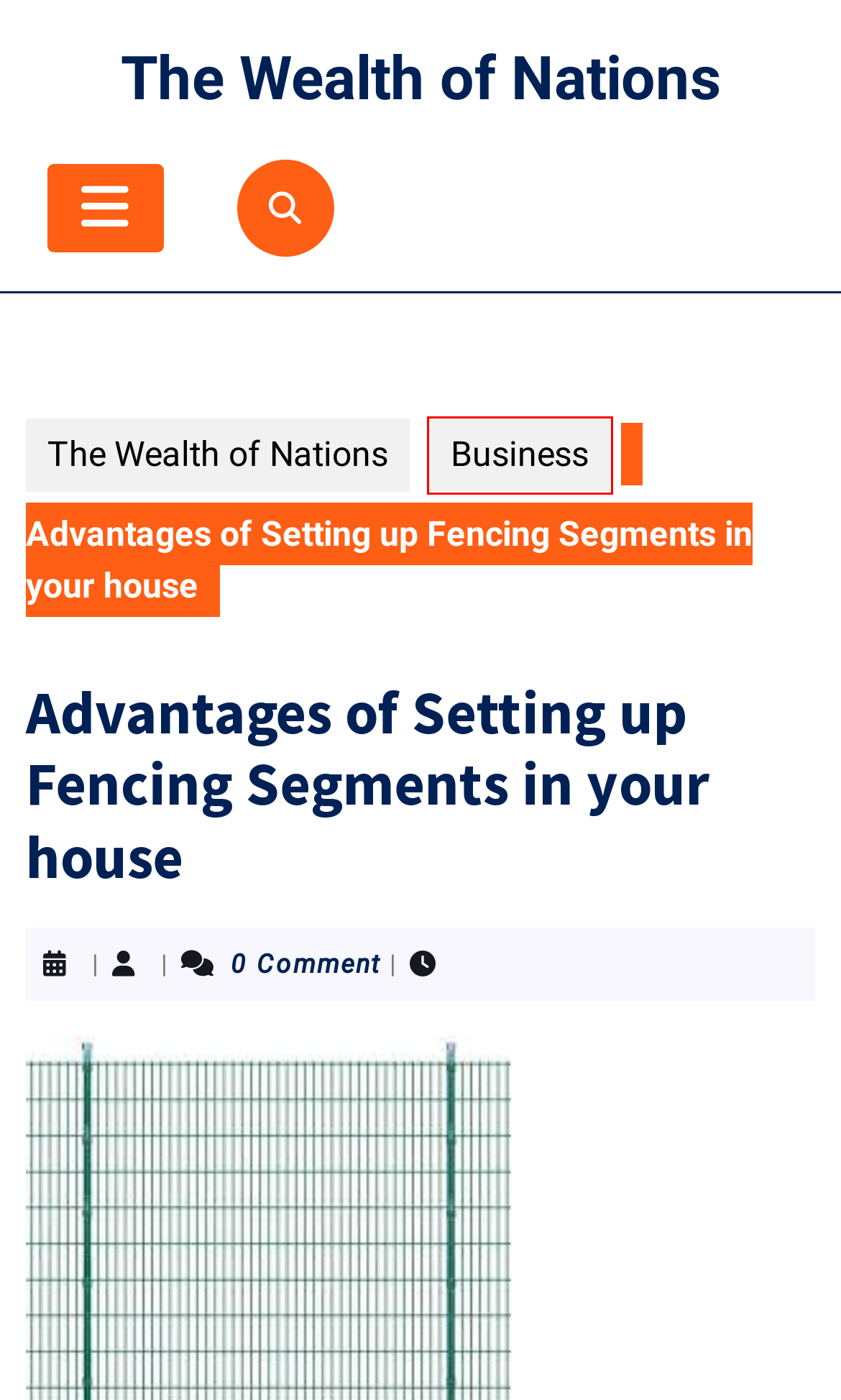Inspect the screenshot of a webpage with a red rectangle bounding box. Identify the webpage description that best corresponds to the new webpage after clicking the element inside the bounding box. Here are the candidates:
A. Entertainment – The Wealth of Nations
B. Indulge in Superior Comfort: The Aqualisa Shower Head Collection – The Wealth of Nations
C. The Wealth of Nations – You never really learn much from hearing yourself speak.
D. Social Media – The Wealth of Nations
E. Business – The Wealth of Nations
F. Finance – The Wealth of Nations
G. General – The Wealth of Nations
H. Software – The Wealth of Nations

E